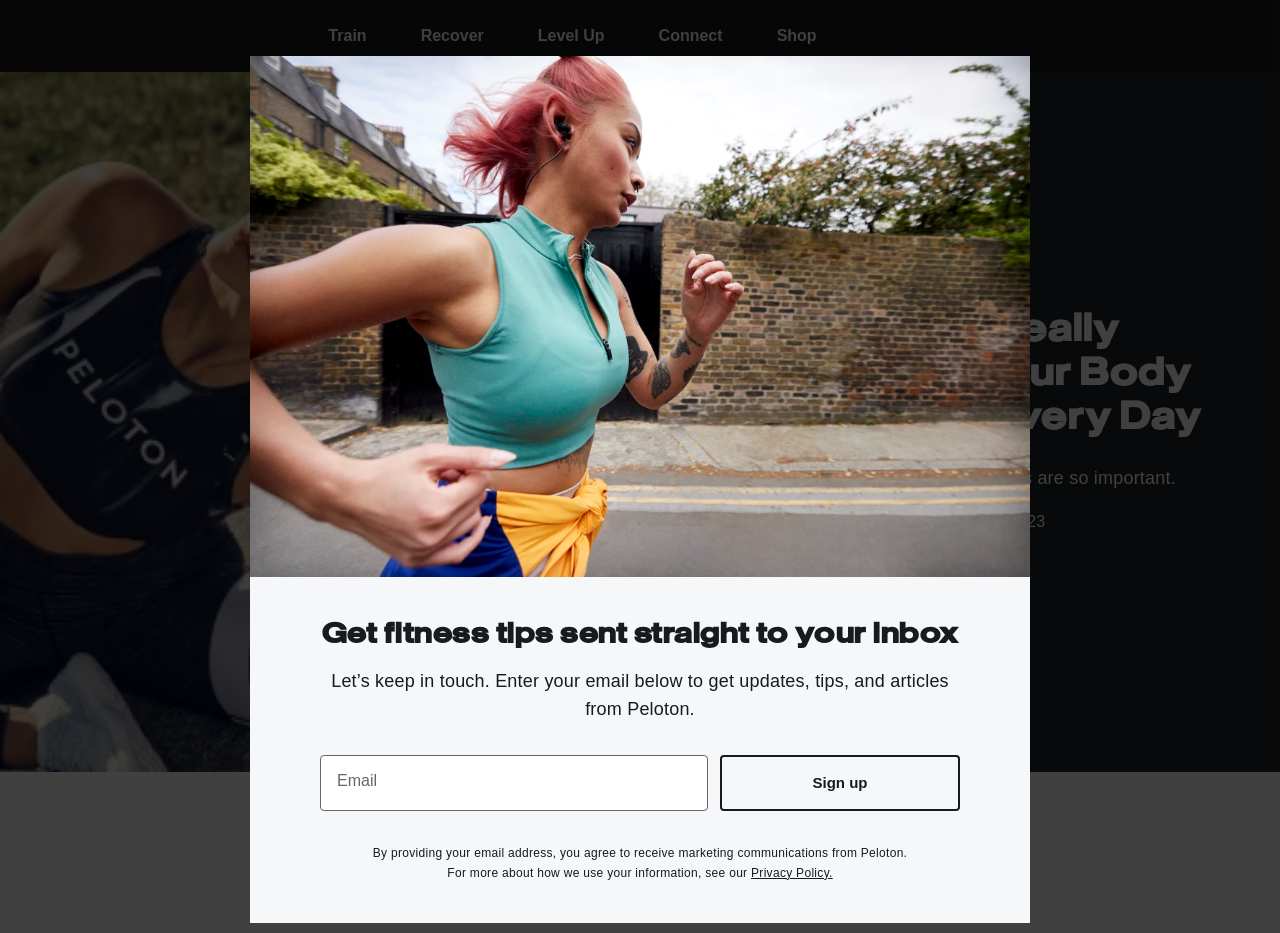Please identify the bounding box coordinates of the element I should click to complete this instruction: 'Click on the 'Recover' link'. The coordinates should be given as four float numbers between 0 and 1, like this: [left, top, right, bottom].

[0.329, 0.026, 0.378, 0.051]